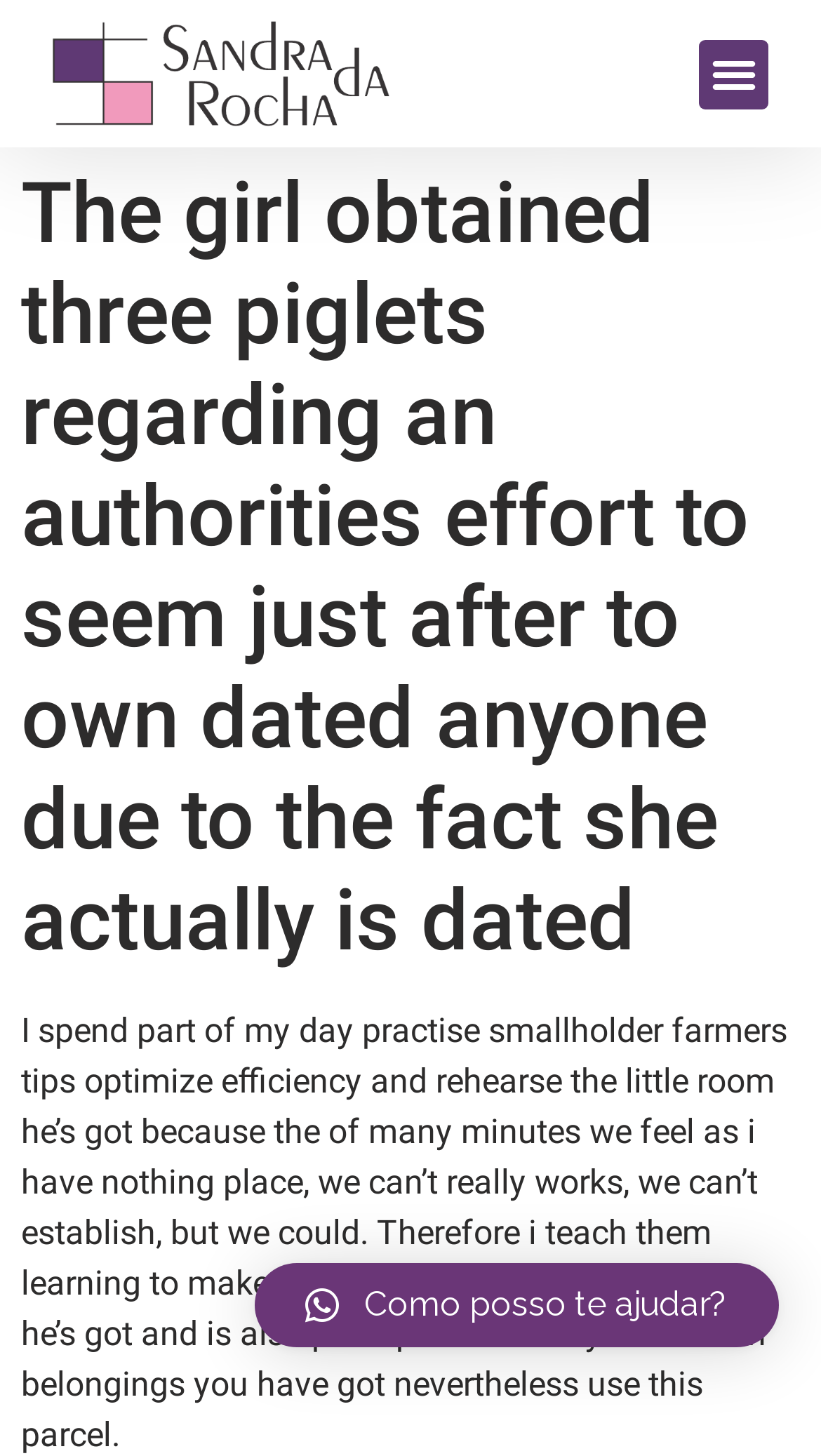Analyze the image and give a detailed response to the question:
What is the purpose of the text?

I deduced this answer by reading the StaticText element, which mentions teaching smallholder farmers tips to optimize efficiency and make money from the little room they have.